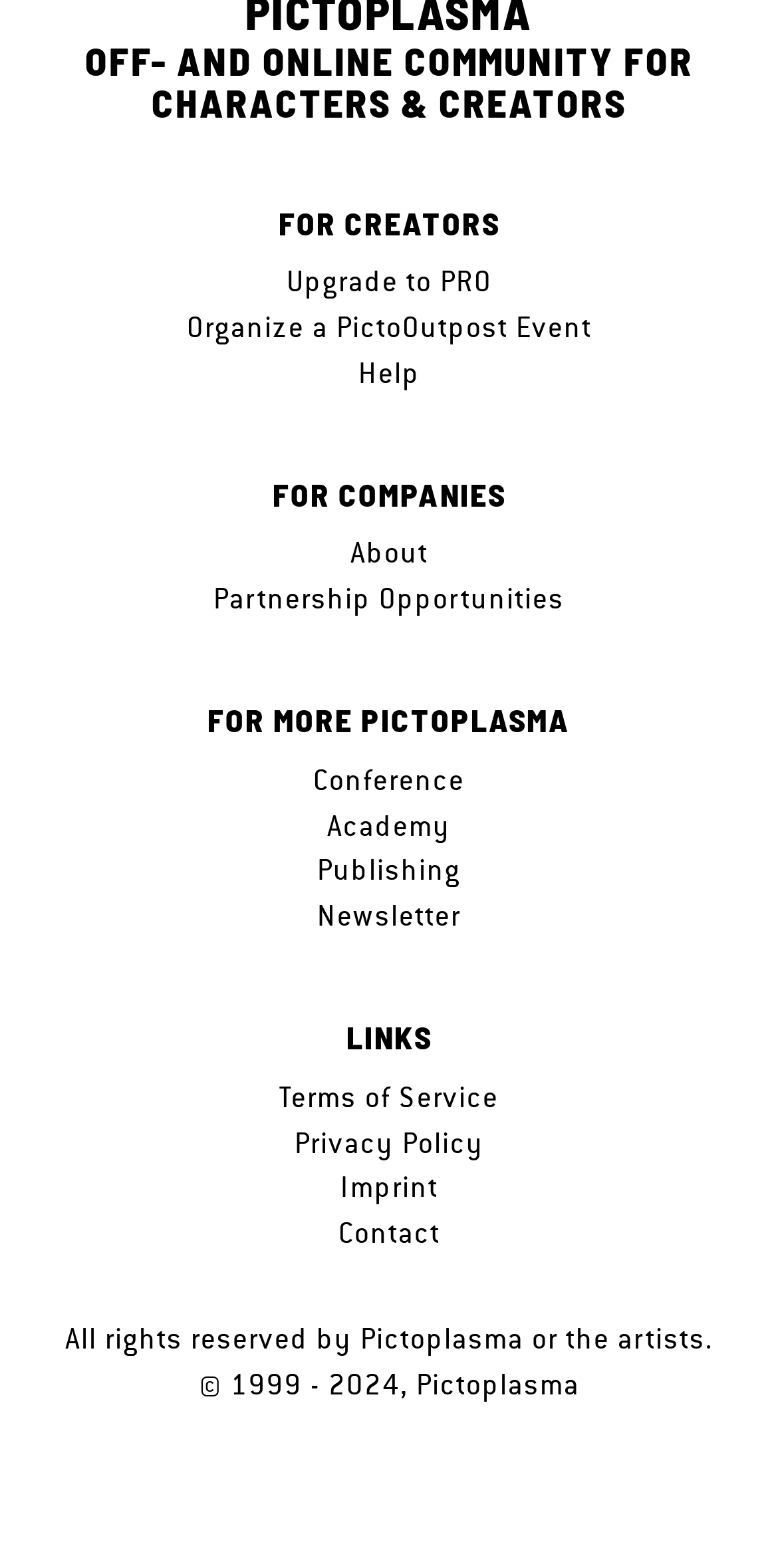What is the purpose of the website?
Please look at the screenshot and answer in one word or a short phrase.

Community for characters and creators